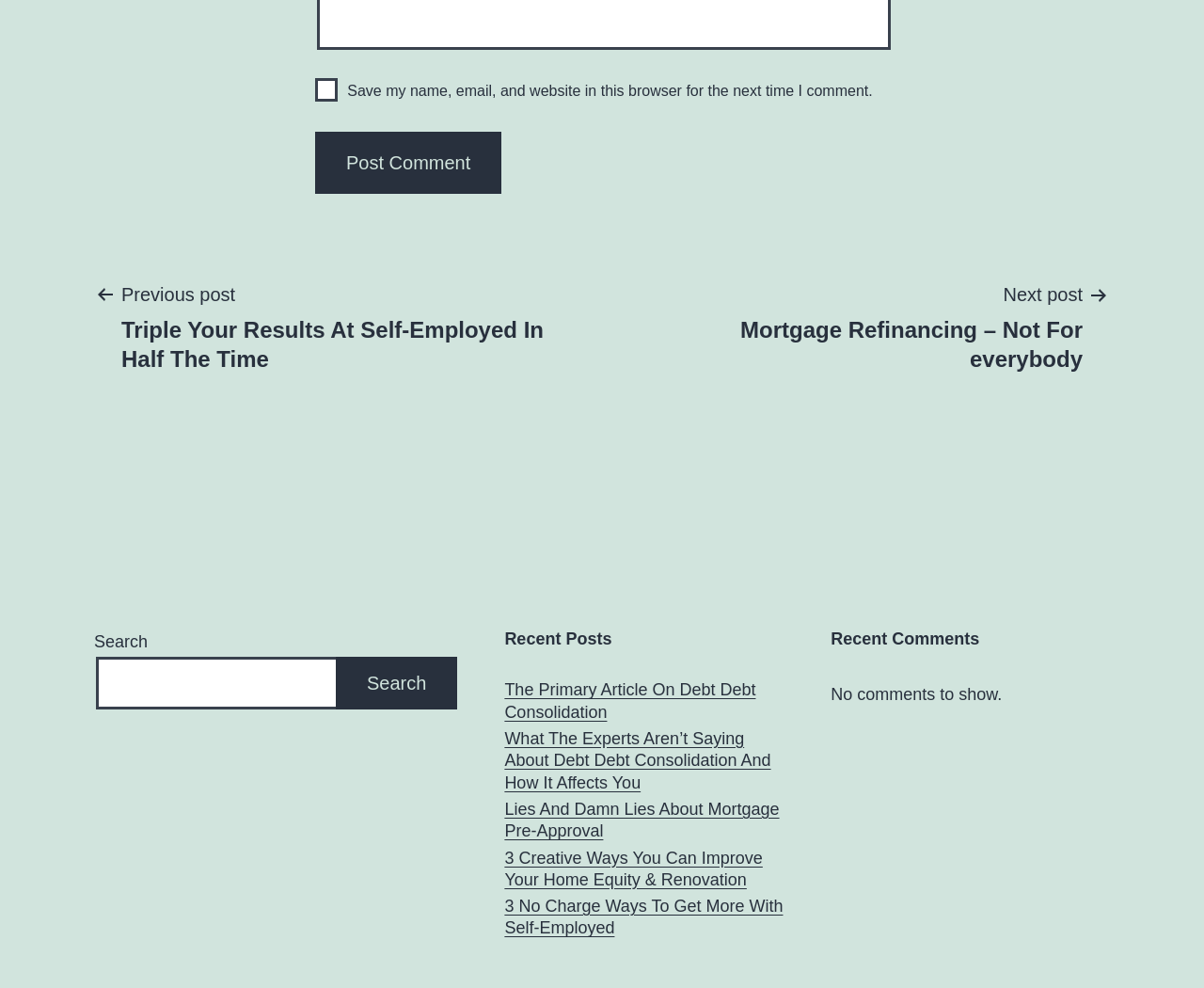How many comments are shown on the page?
Refer to the image and give a detailed response to the question.

The 'Recent Comments' section is located at the bottom of the page and contains the text 'No comments to show.' This indicates that there are no comments currently shown on the page.